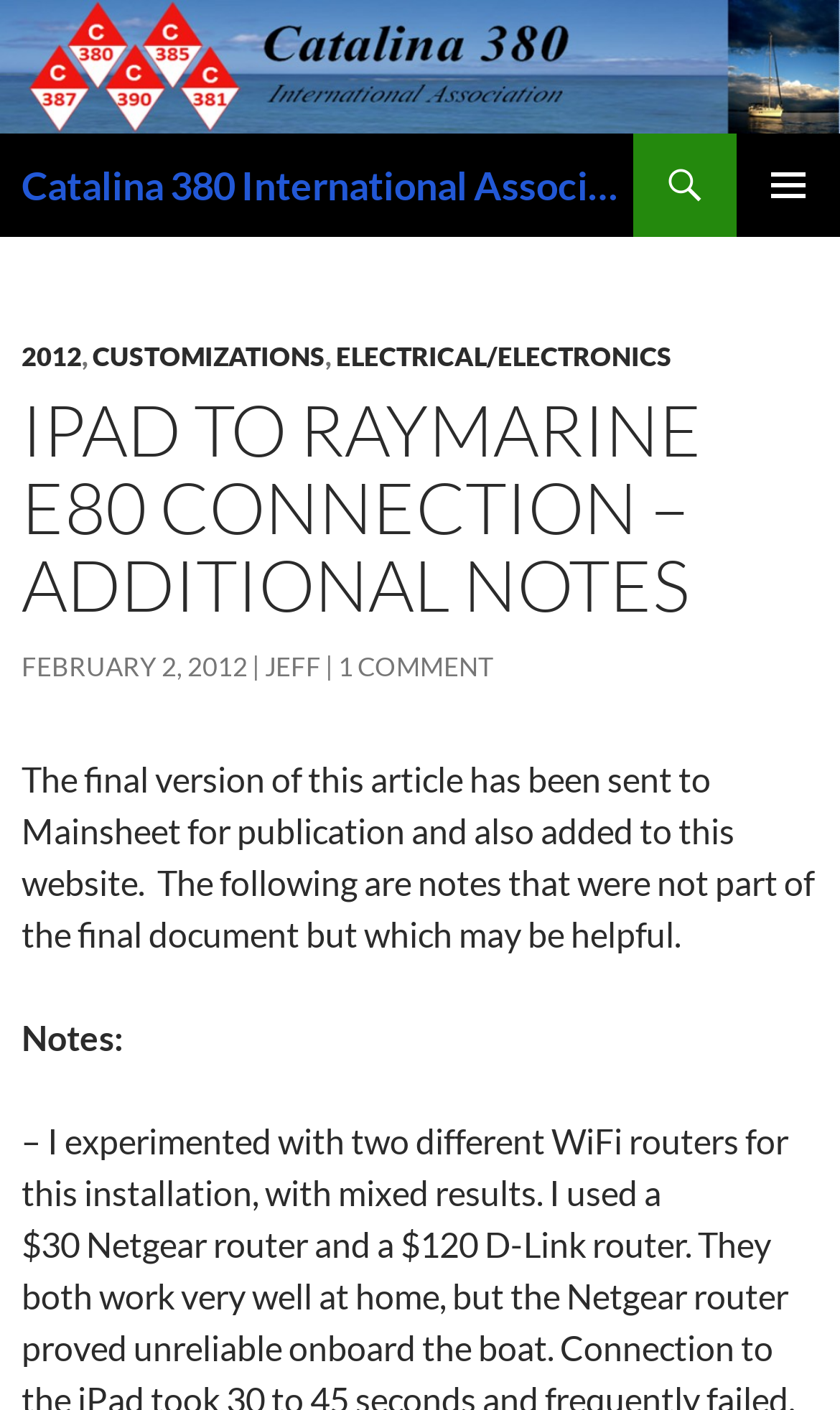Please analyze the image and provide a thorough answer to the question:
Who is the author of the article?

The author of the article can be found below the article title, where it is written as 'JEFF'.